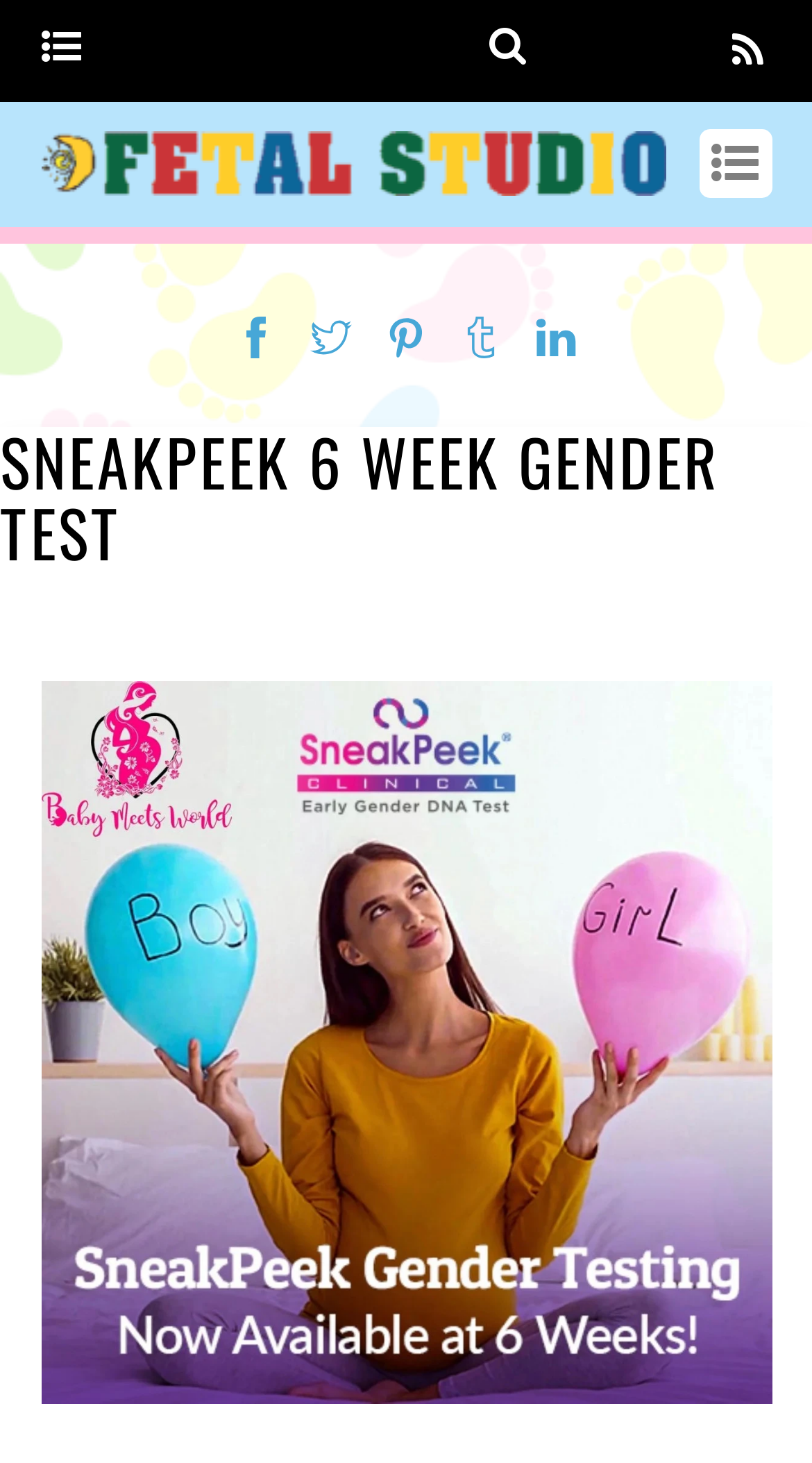Locate the coordinates of the bounding box for the clickable region that fulfills this instruction: "Go to Archives".

[0.69, 0.027, 0.855, 0.051]